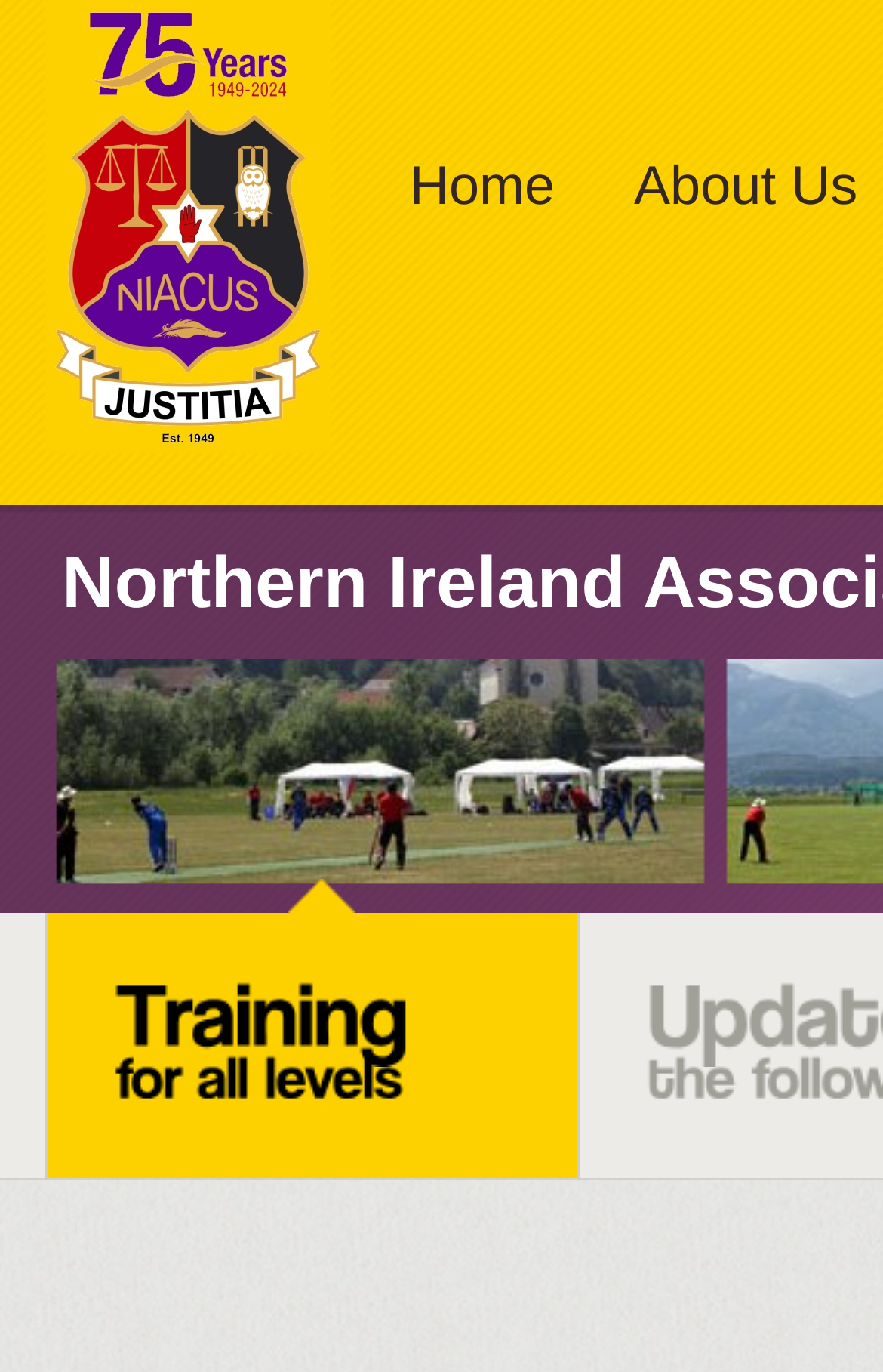How many canvas elements are there? Based on the screenshot, please respond with a single word or phrase.

5